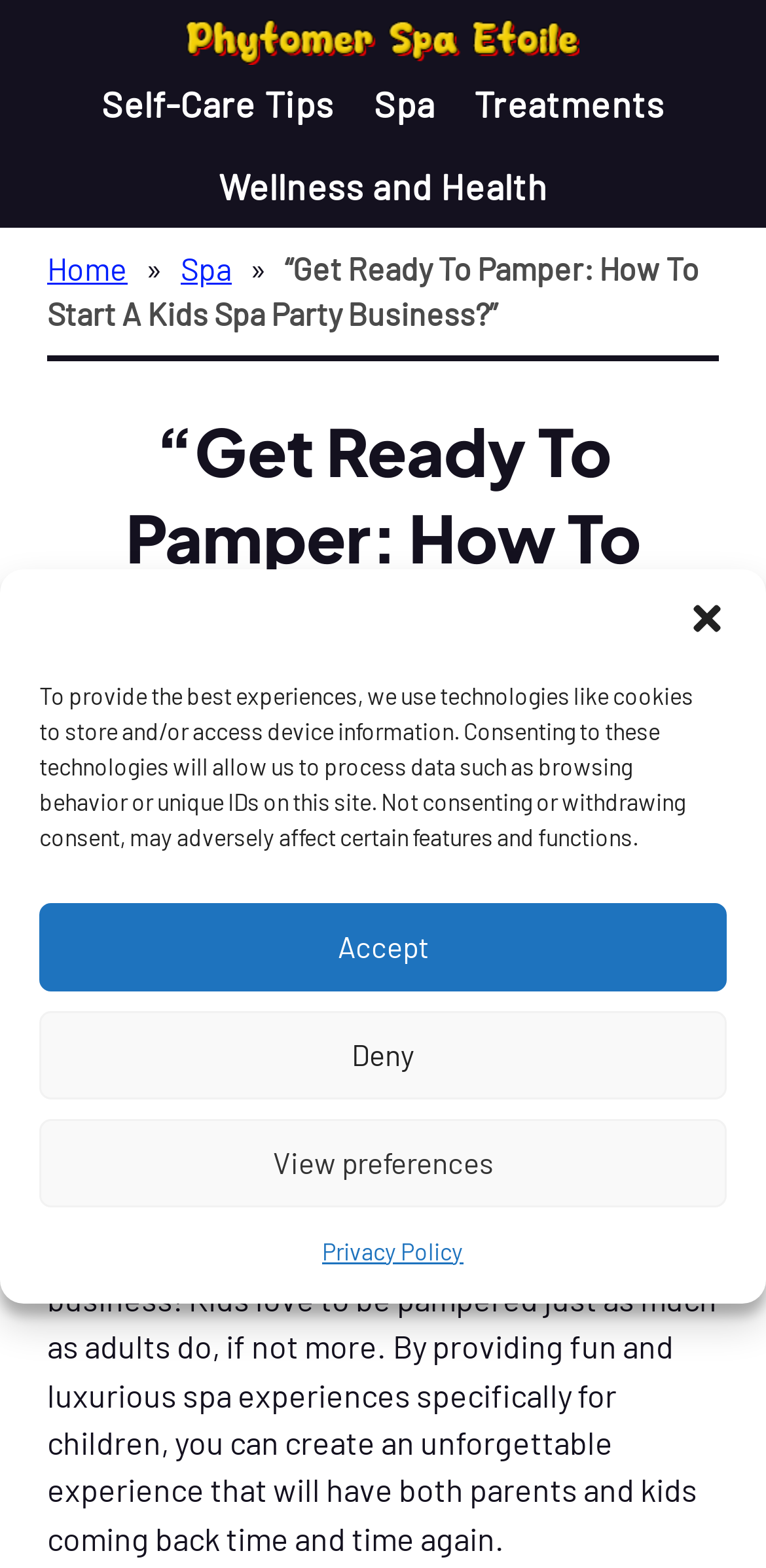Please find the bounding box for the UI element described by: "Sofia Lopez".

[0.406, 0.515, 0.594, 0.537]